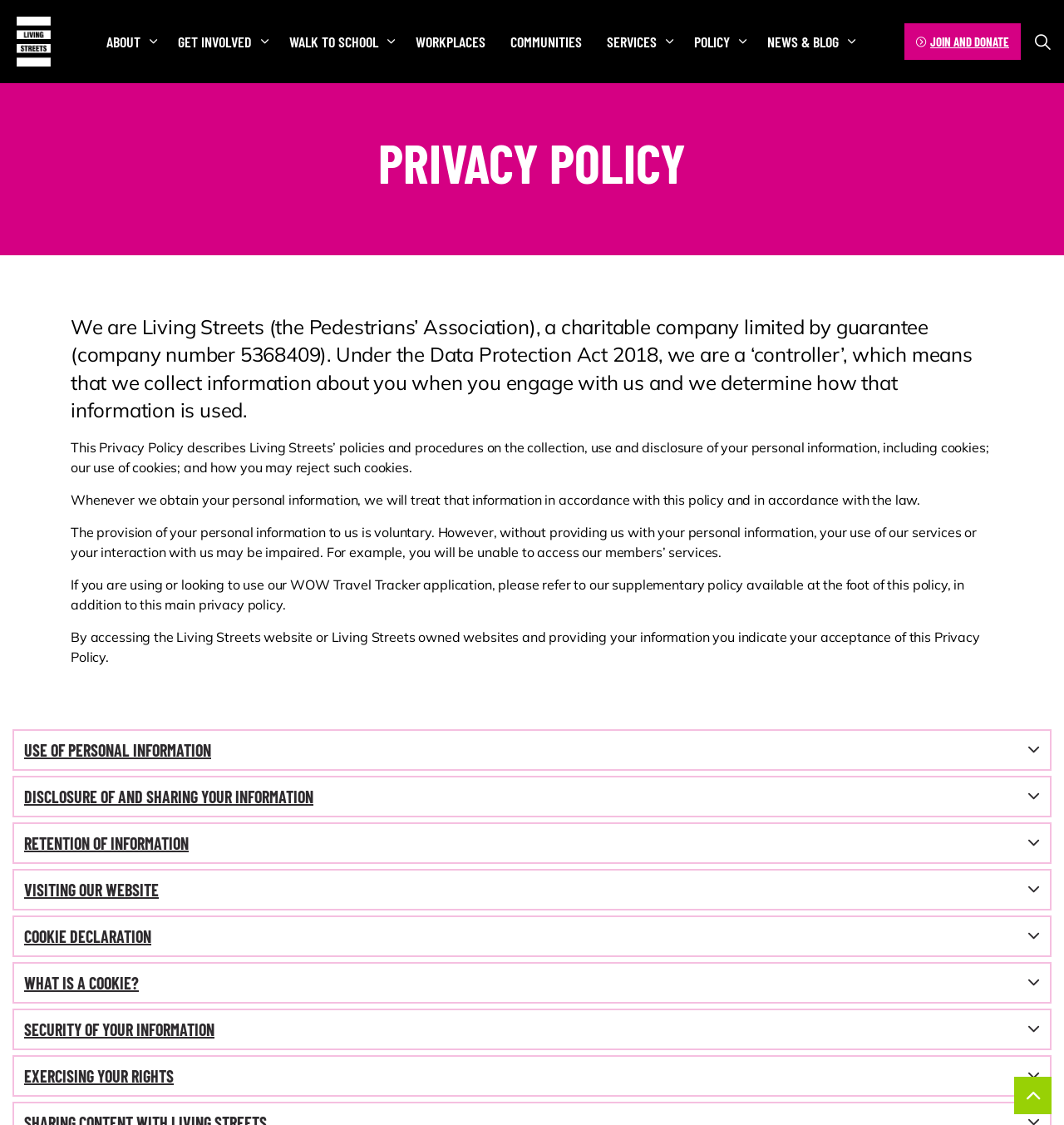Please identify the bounding box coordinates of where to click in order to follow the instruction: "Search the site".

[0.971, 0.018, 0.988, 0.055]